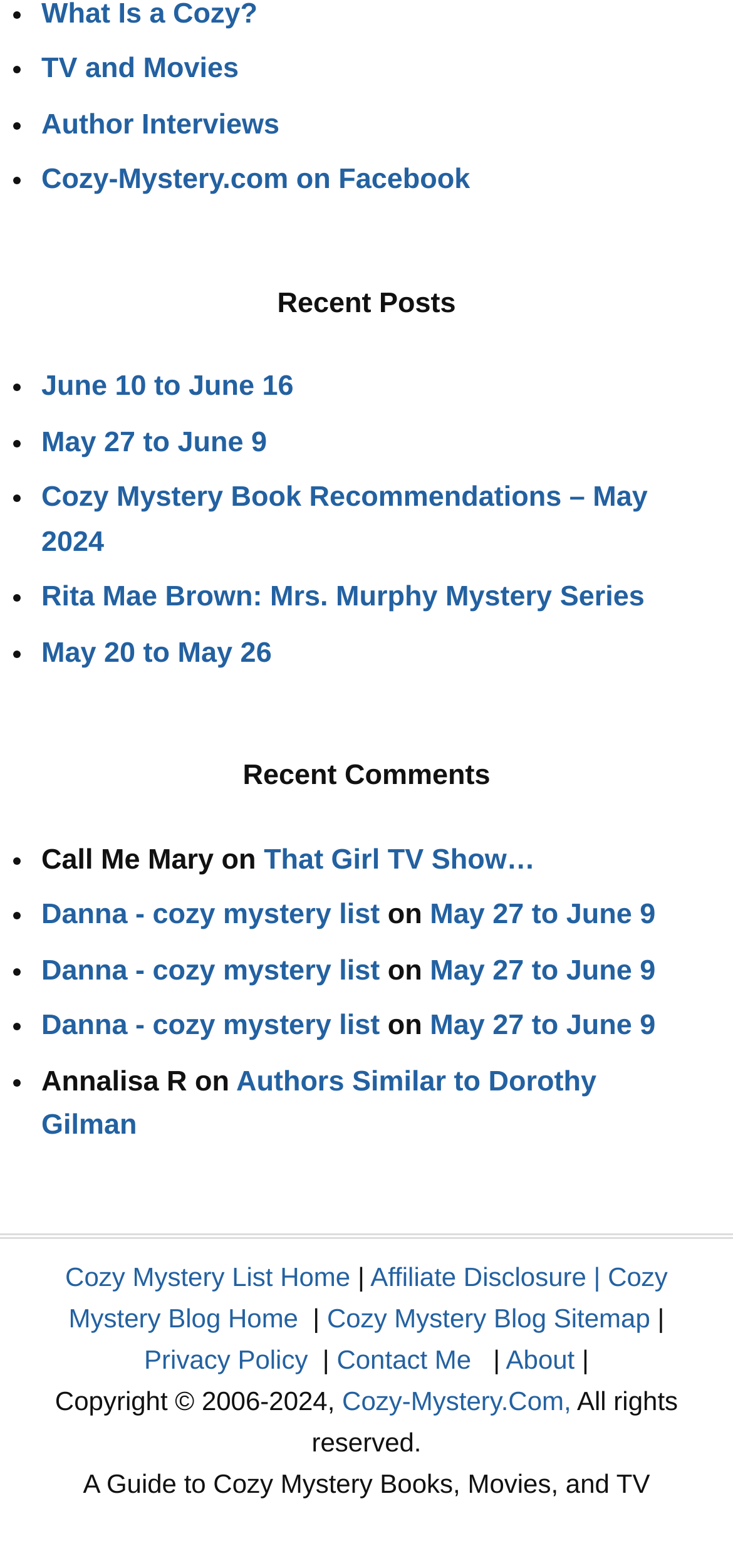Give a one-word or one-phrase response to the question: 
What is the name of the Facebook page mentioned on the website?

Cozy-Mystery.com on Facebook